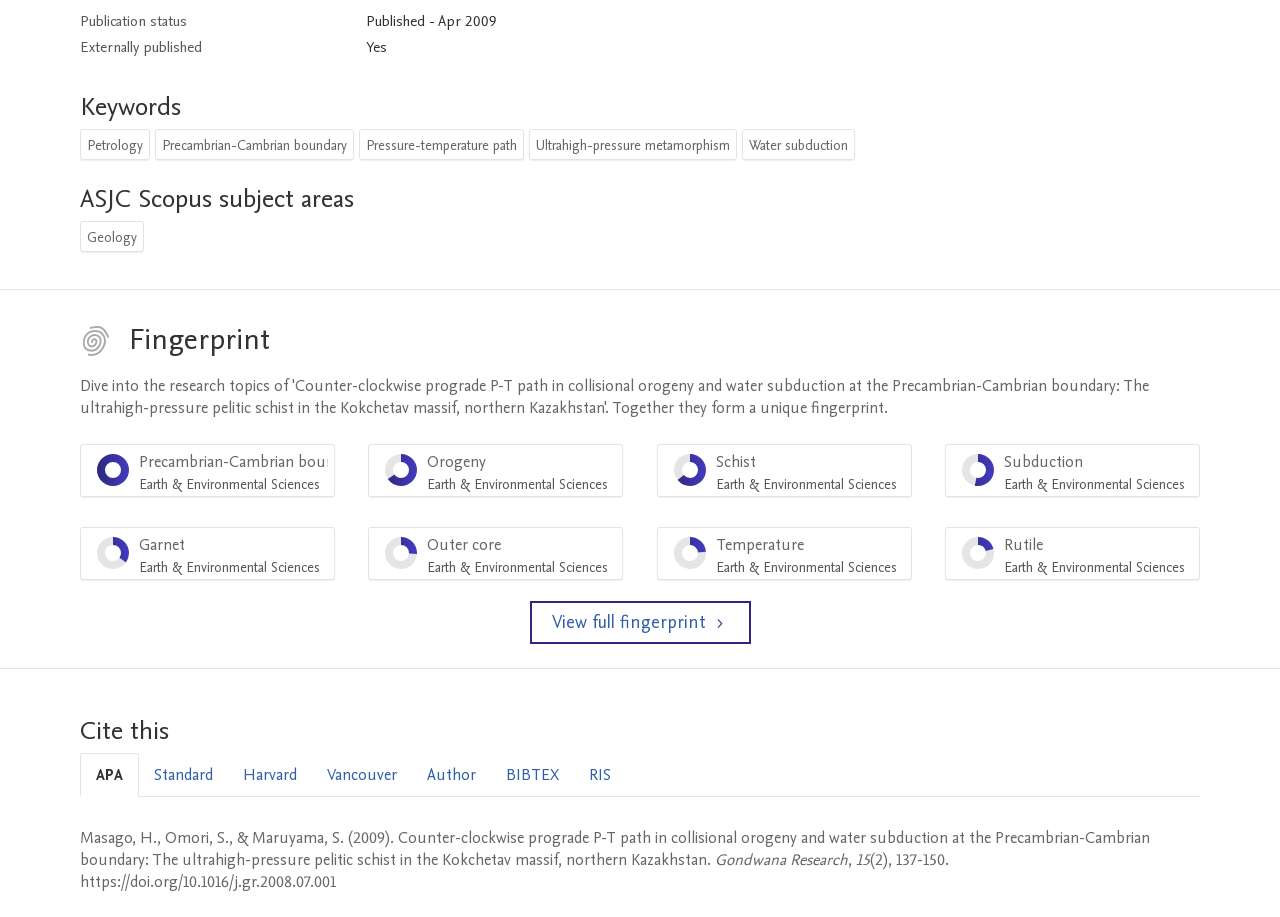What is the title of the article?
Provide a concise answer using a single word or phrase based on the image.

Counter-clockwise prograde P-T path in collisional orogeny and water subduction at the Precambrian-Cambrian boundary